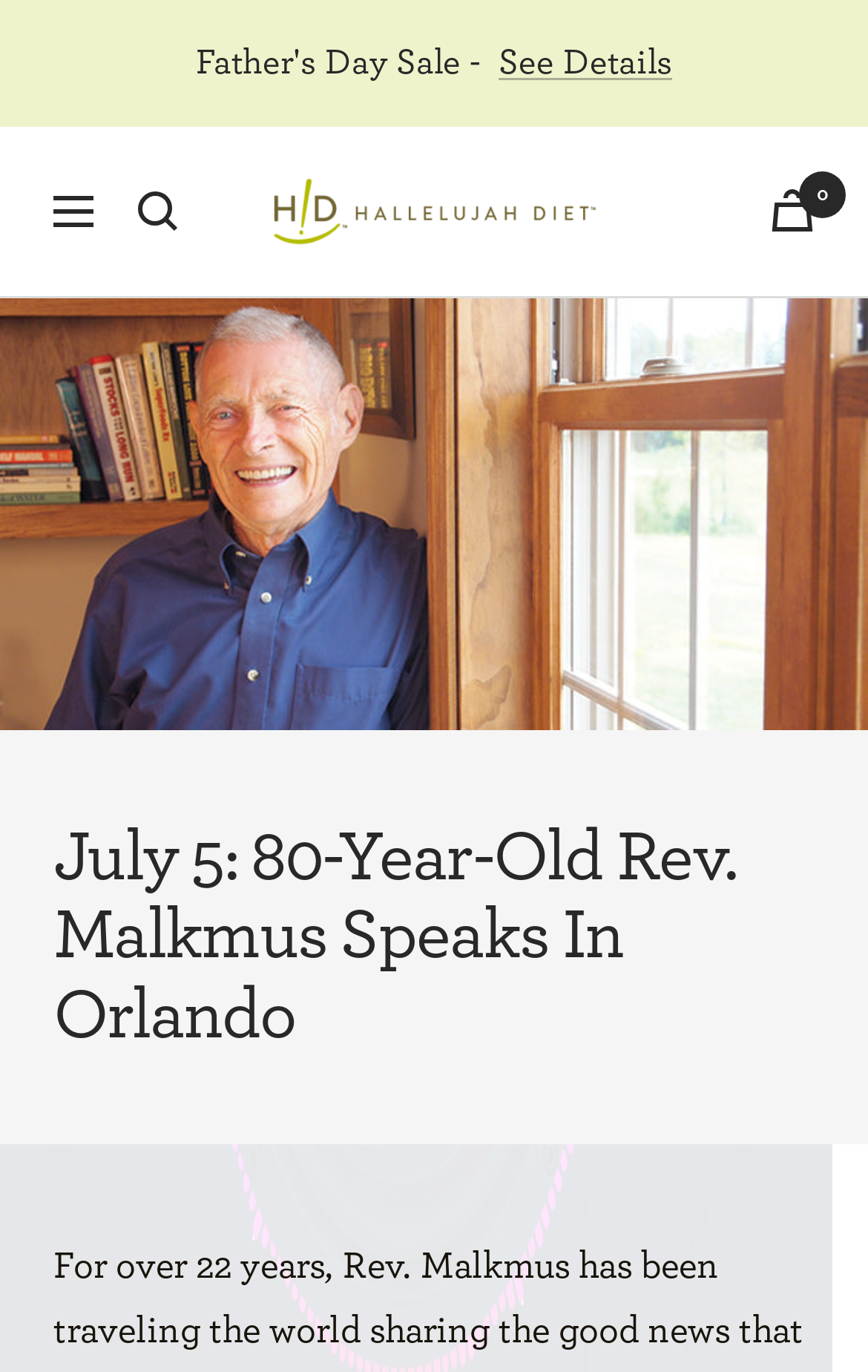What is the image above the event title?
Look at the image and answer with only one word or phrase.

A photo of Rev. Malkmus